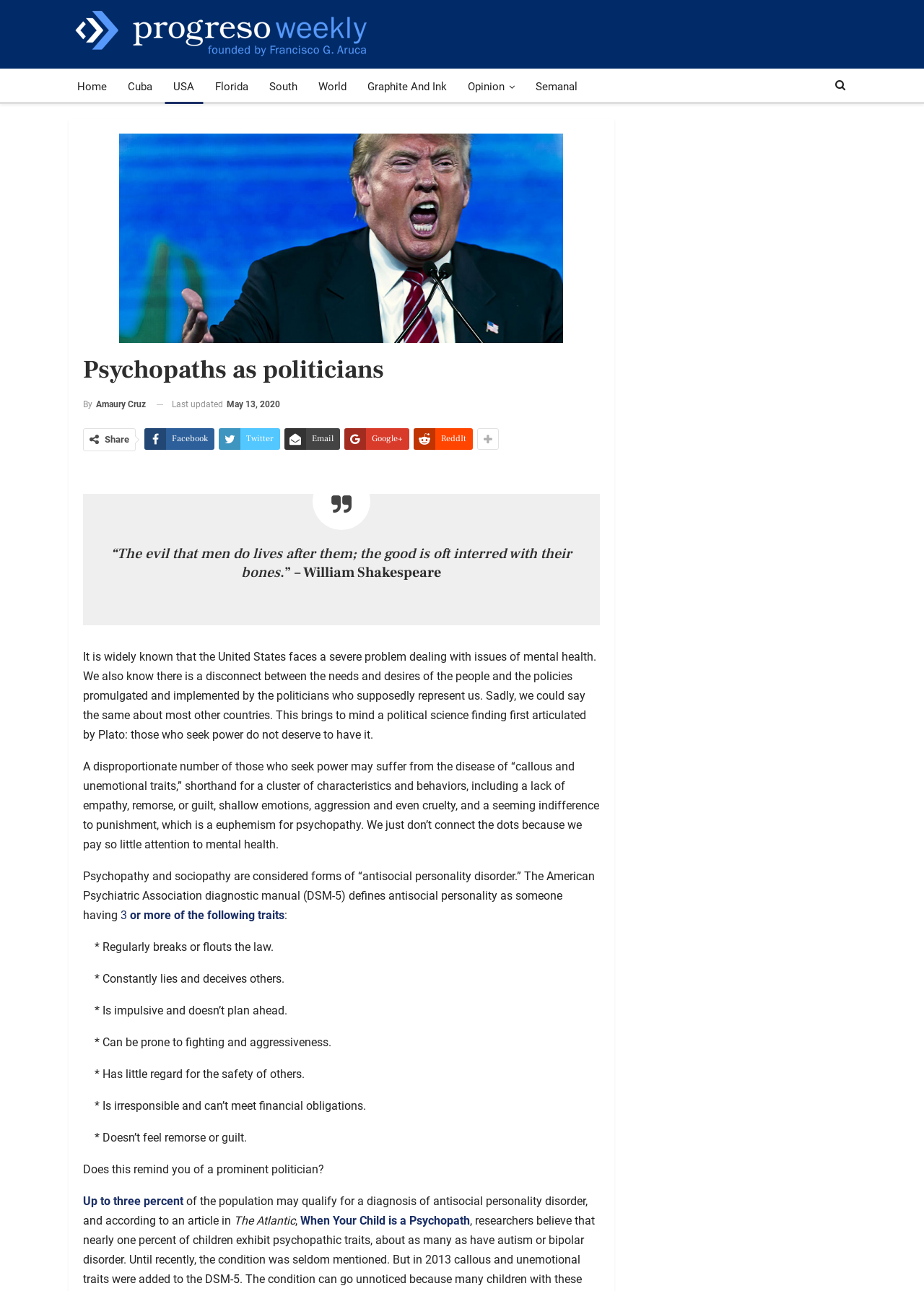What is the name of the publication?
Please answer the question with as much detail and depth as you can.

The name of the publication can be found in the top-left corner of the webpage, where it says 'Progreso Semanal' in the logo.